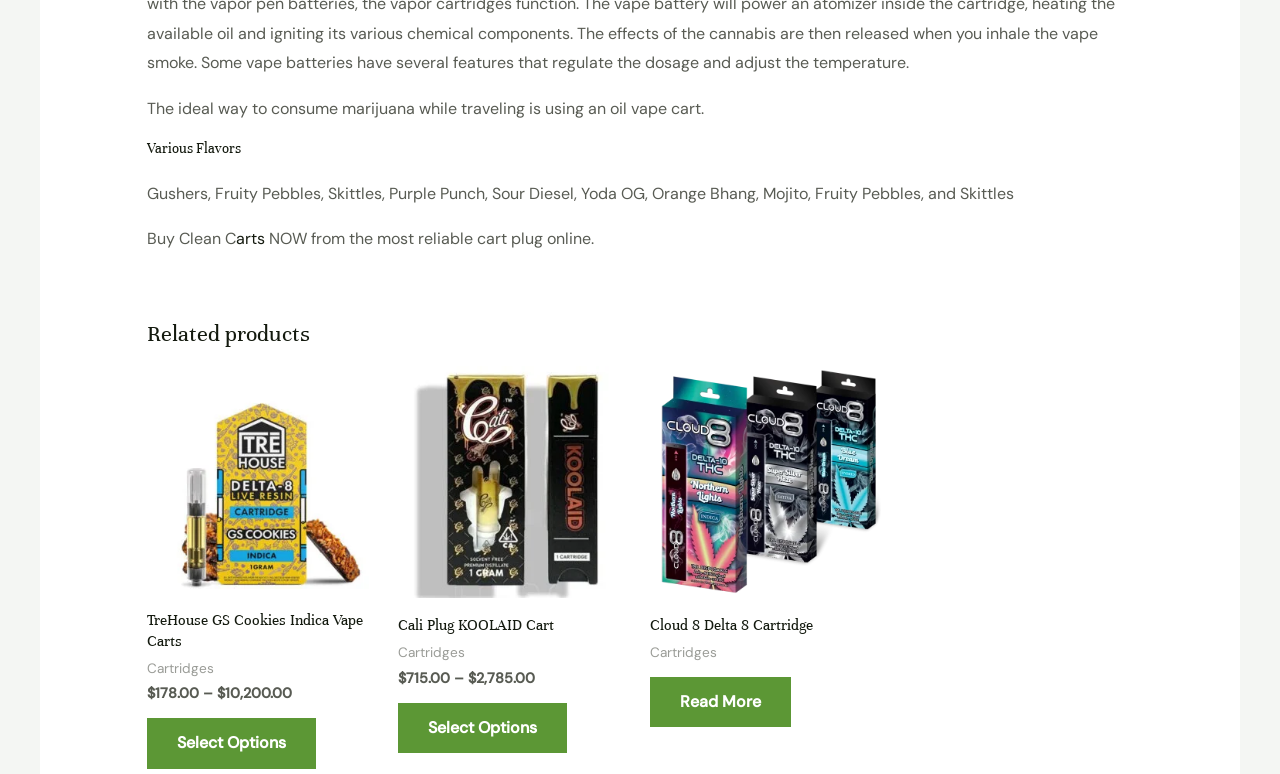What type of product is Cloud 8 Delta 8 Cartridge?
Refer to the screenshot and respond with a concise word or phrase.

Cartridges